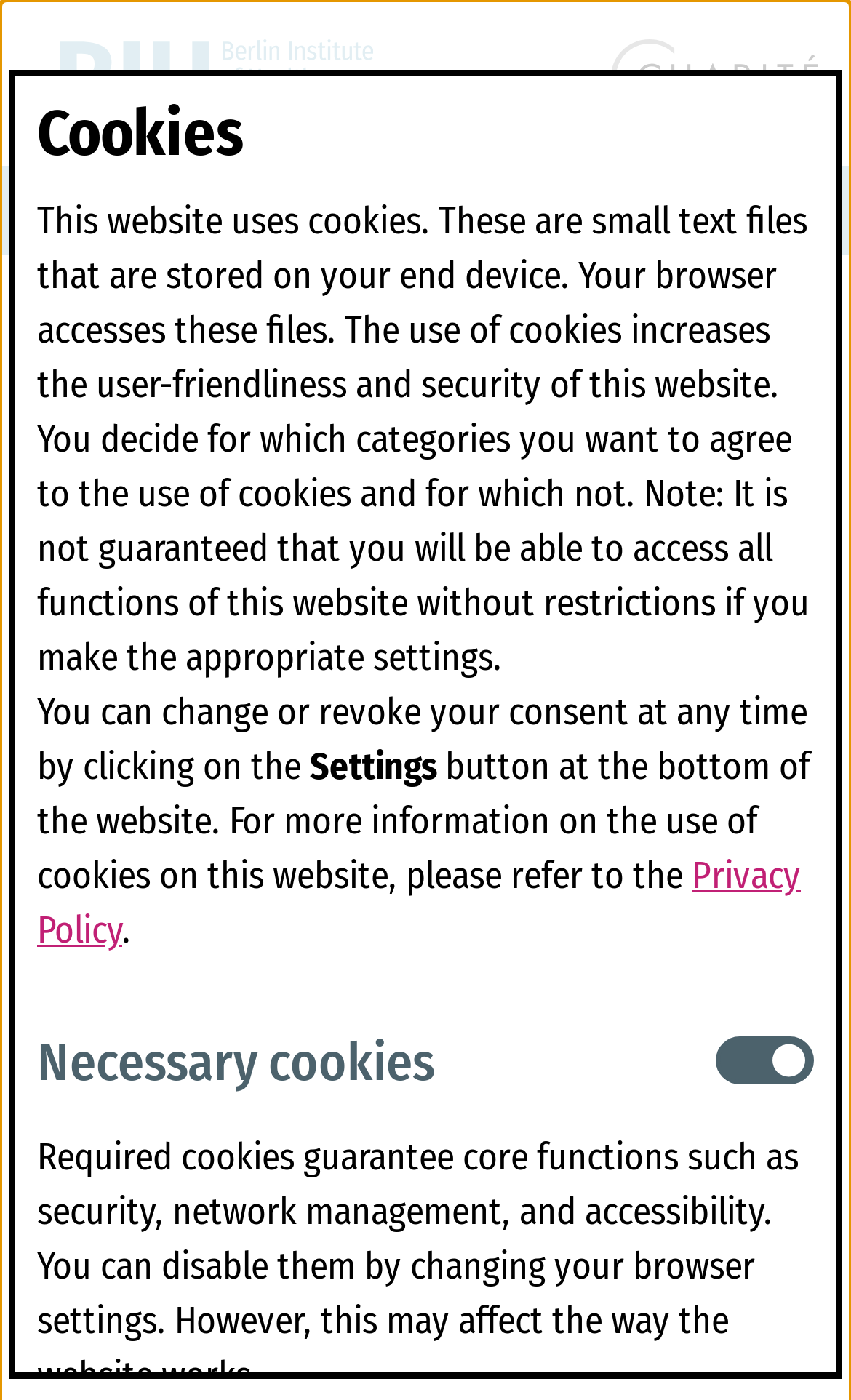Respond to the question below with a single word or phrase:
What is the date of the lecture?

12 October 2016